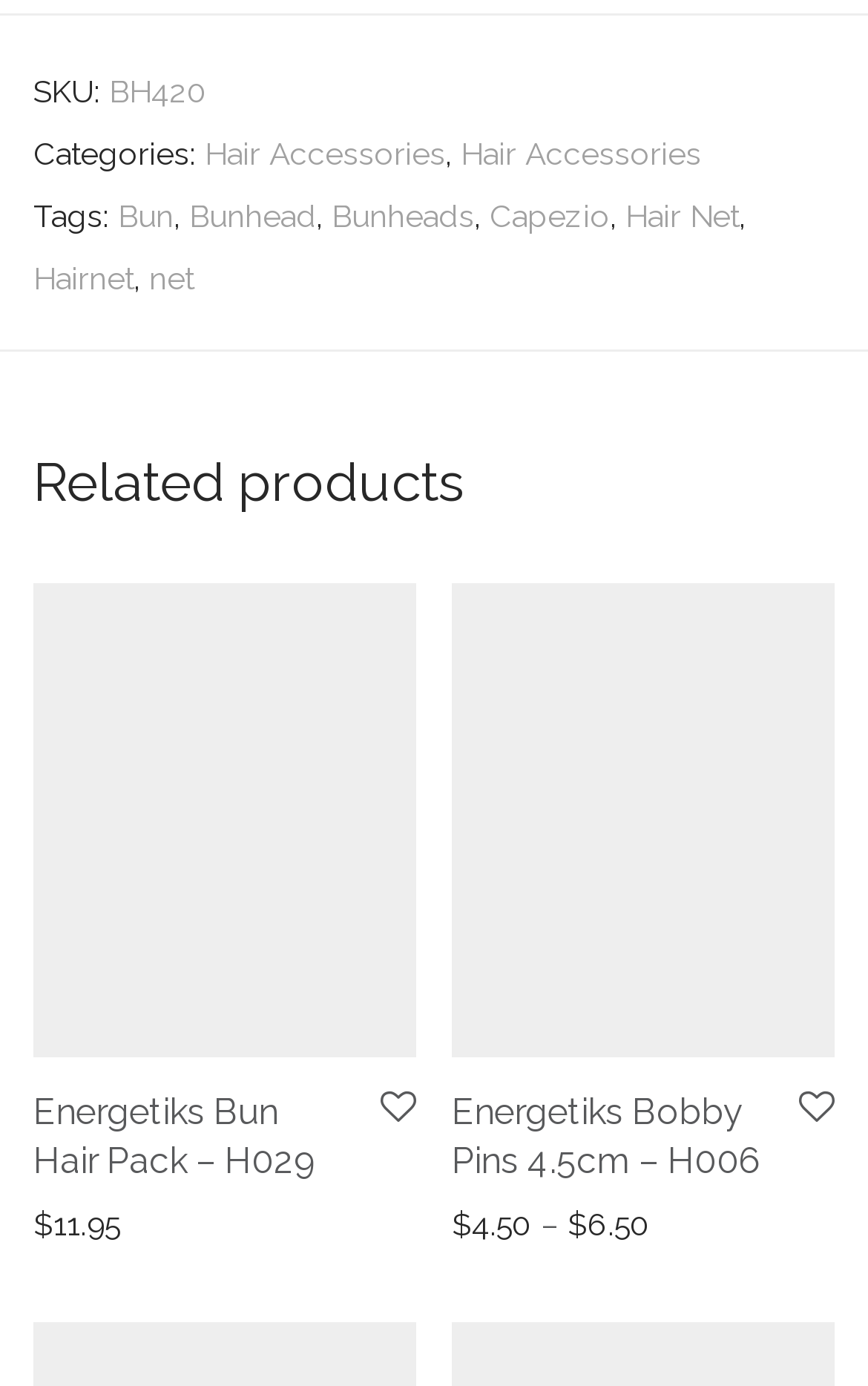How many related products are displayed on the webpage?
Relying on the image, give a concise answer in one word or a brief phrase.

2